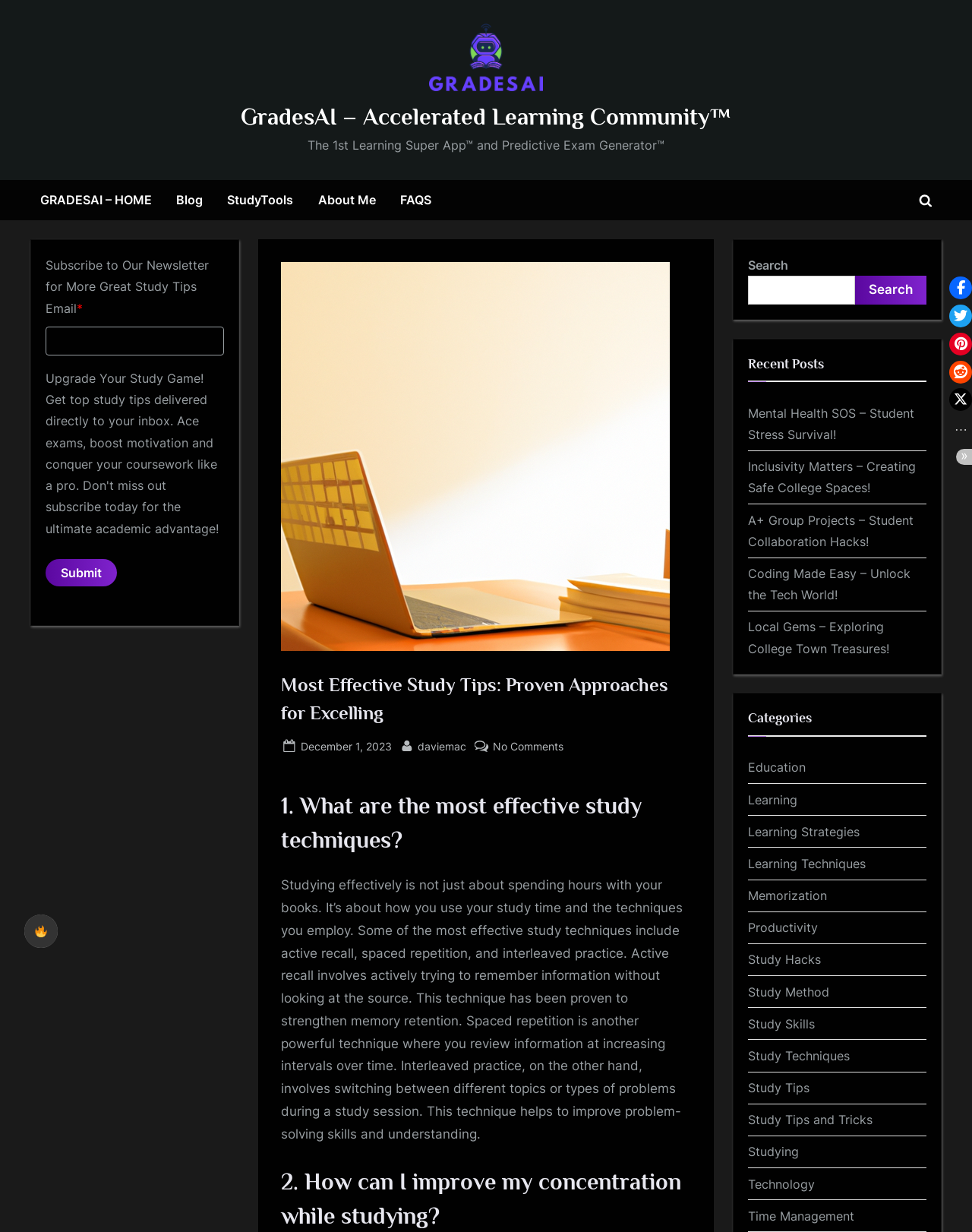Determine the bounding box for the HTML element described here: "Study Skills". The coordinates should be given as [left, top, right, bottom] with each number being a float between 0 and 1.

[0.77, 0.825, 0.838, 0.837]